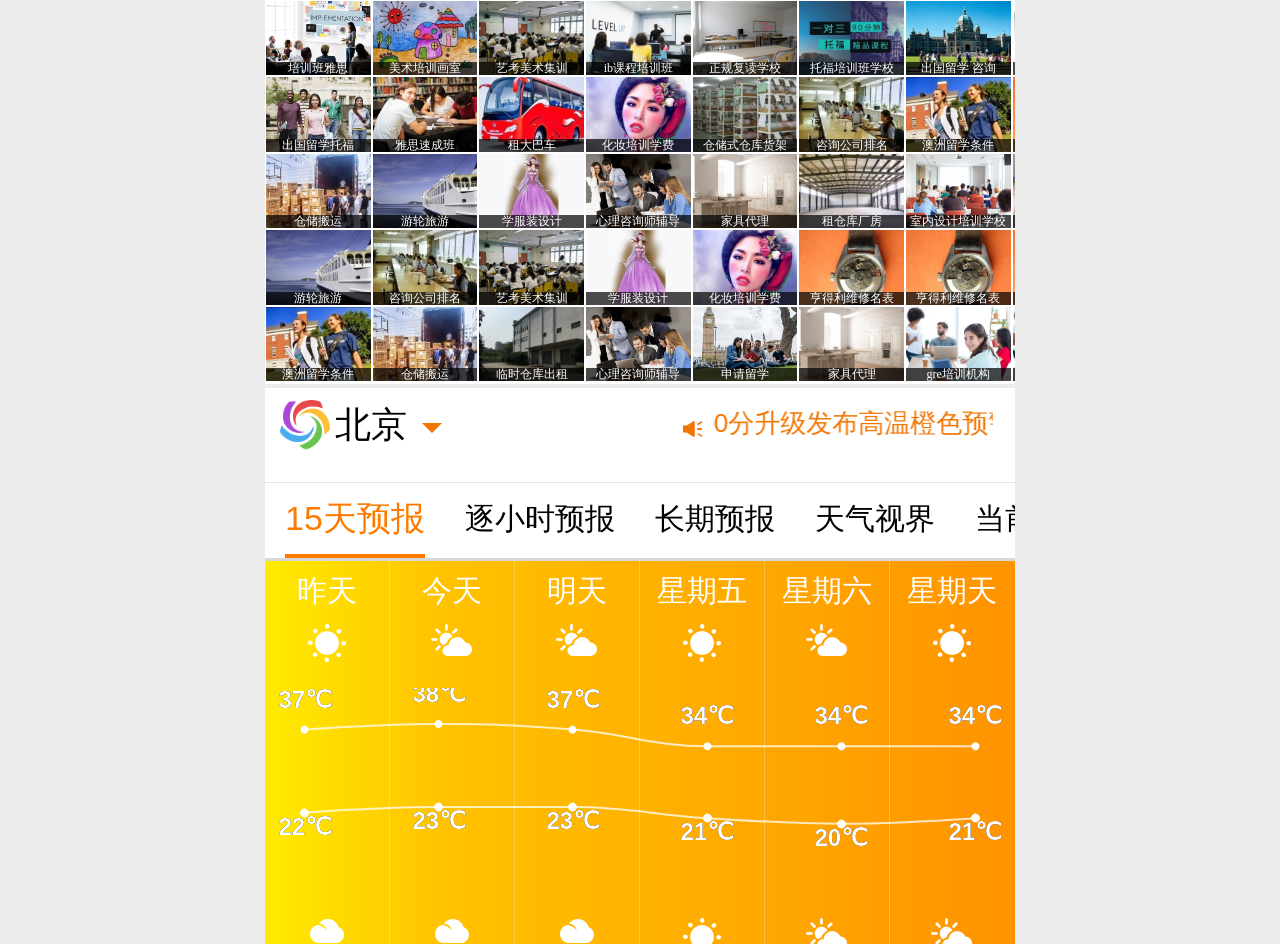Kindly respond to the following question with a single word or a brief phrase: 
What is the time period for the high-temperature warning?

11日至13日